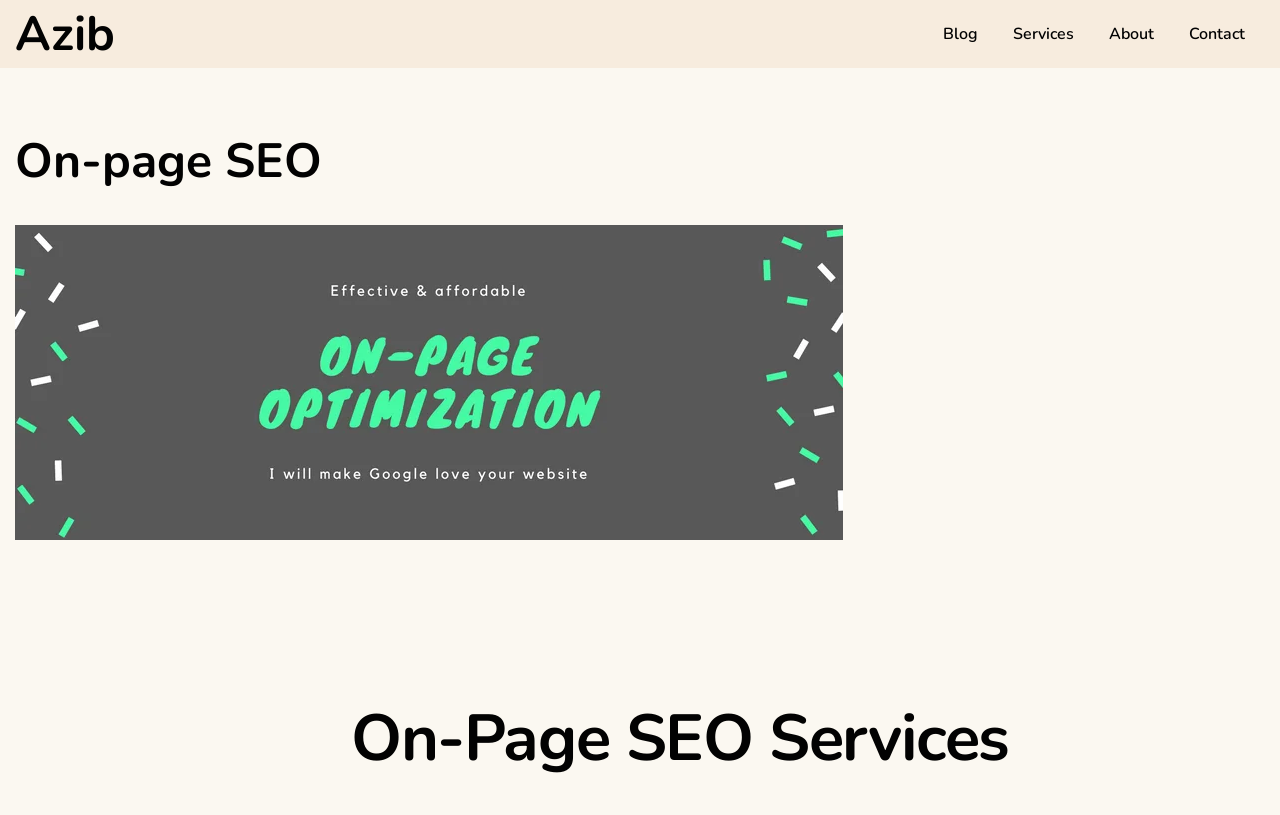How many navigation links are present at the top? Look at the image and give a one-word or short phrase answer.

5